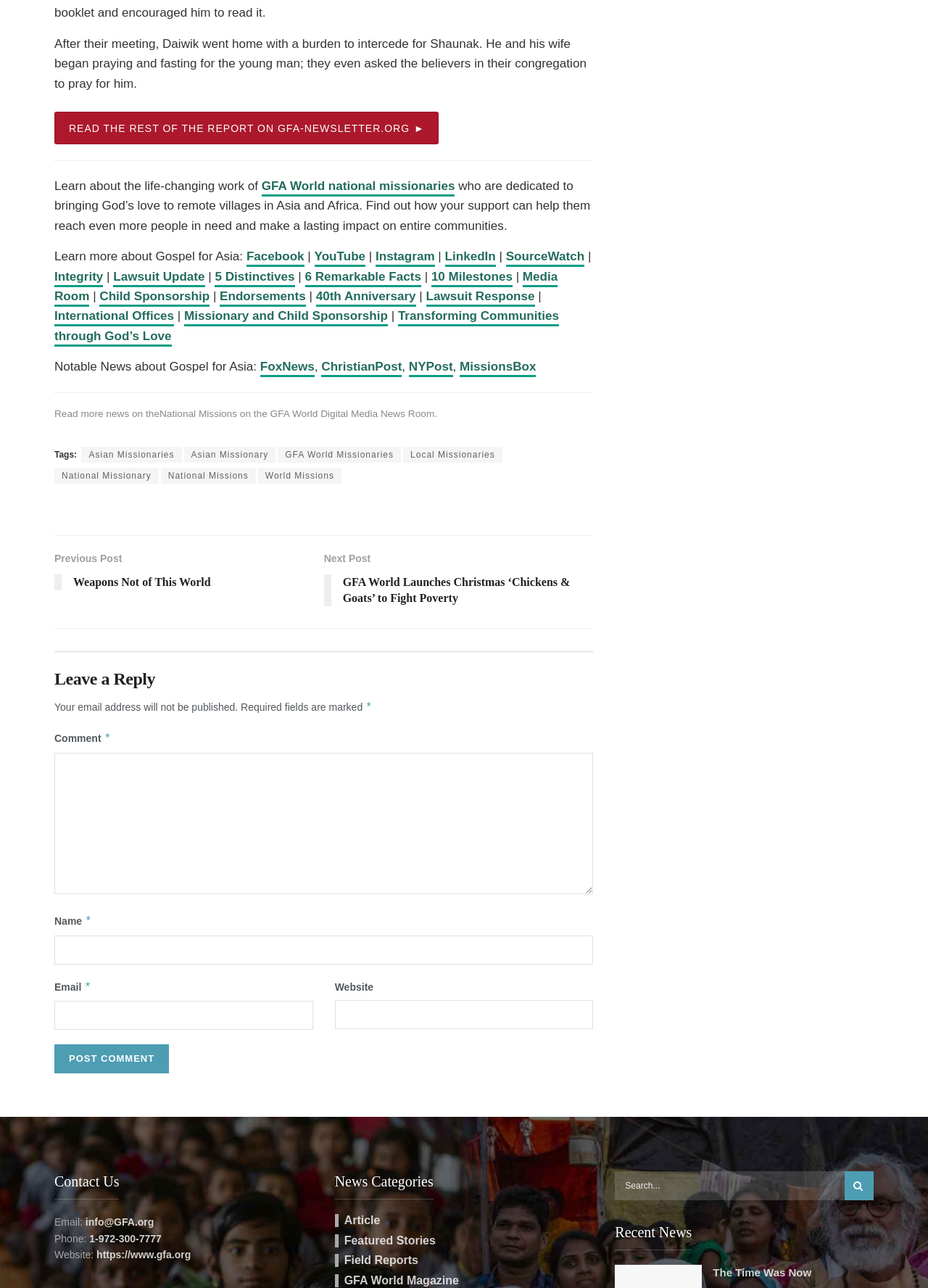What is the purpose of the 'Post Comment' button? Examine the screenshot and reply using just one word or a brief phrase.

To submit a comment